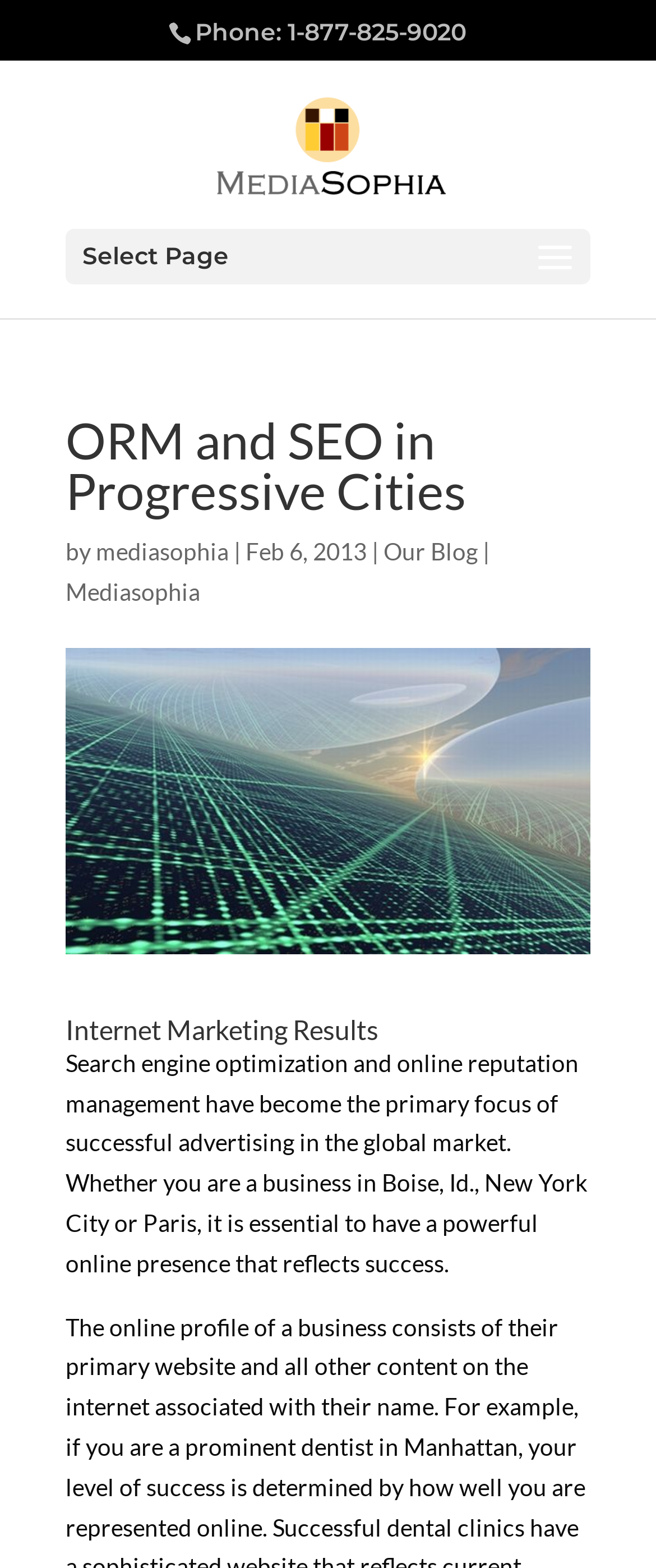Kindly respond to the following question with a single word or a brief phrase: 
What is the focus of successful advertising?

online presence